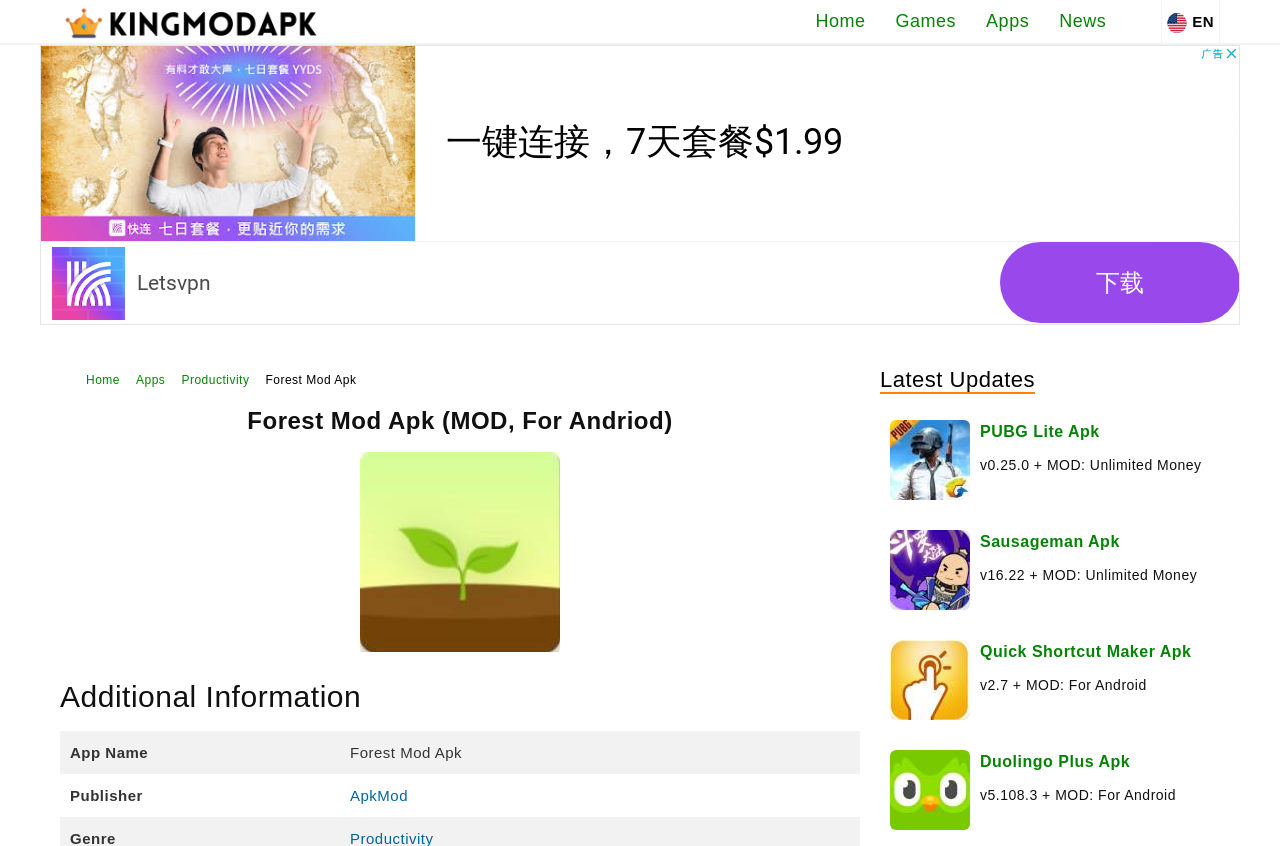Generate a thorough caption detailing the webpage content.

This webpage is about Forest Mod Apk v4.69.0, with all trees unlocked. At the top, there is a link to "KINGMODAPK.NET" accompanied by an image, and an English language selection option on the right side. Below this, there are four main navigation links: "Home", "Games", "Apps", and "News".

On the left side, there is a large advertisement iframe. Below the navigation links, there are more links to "Home", "Apps", "Productivity", and "Forest Mod Apk". The main content of the page starts with a heading "Forest Mod Apk (MOD, For Android)" followed by an image of the app.

Underneath, there is a section titled "Additional Information" with a table containing details about the app, including its name and publisher. The publisher's name, "ApkMod", is a clickable link.

On the right side, there is a section titled "Latest Updates" with a list of links to other apps, including "PUBG Lite Apk", "Sausageman Apk", "Quick Shortcut Maker Apk", and "Duolingo Plus Apk". Each app link is accompanied by an image.